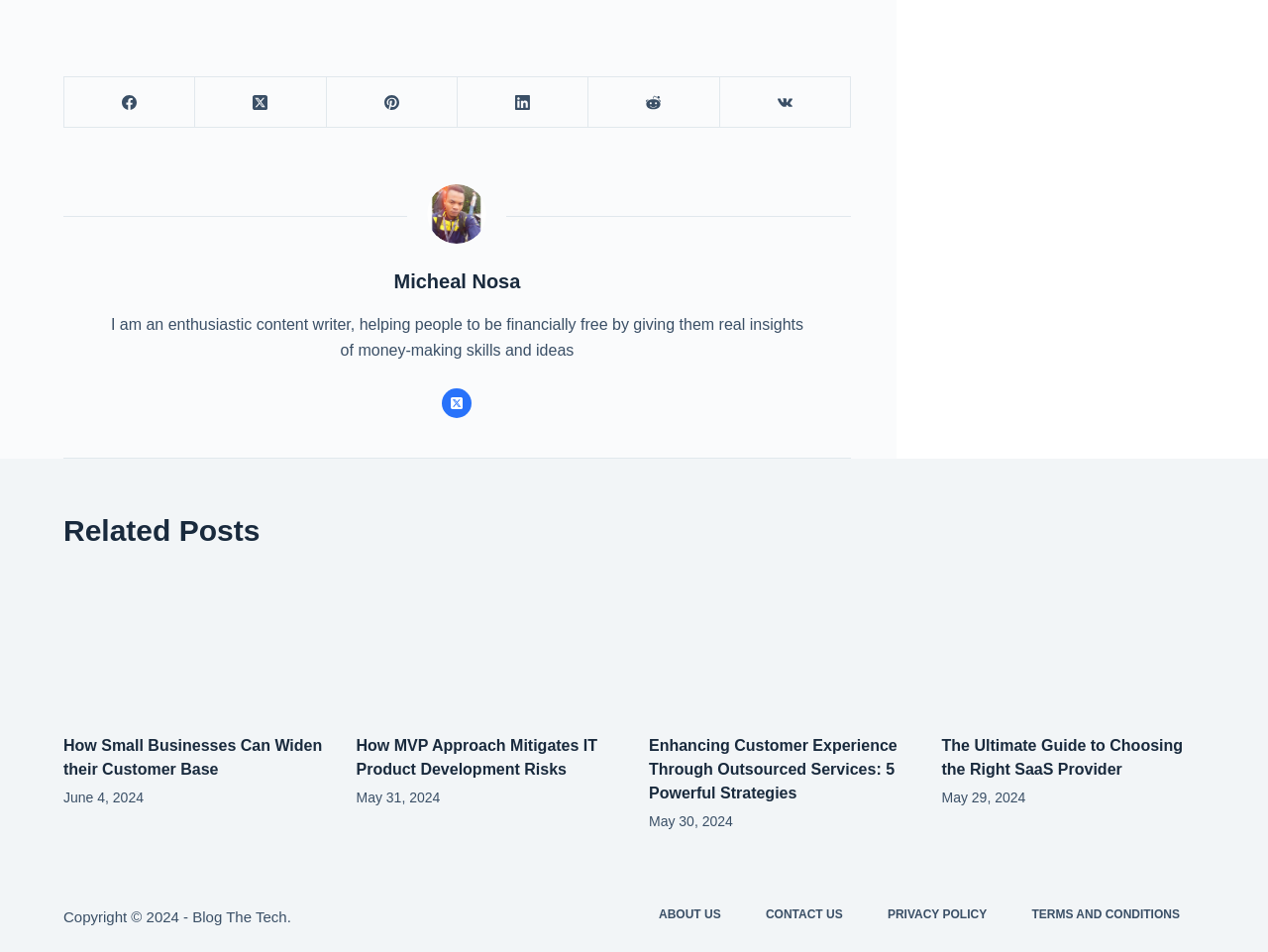Determine the bounding box coordinates for the HTML element described here: "aria-label="Facebook"".

[0.051, 0.081, 0.154, 0.134]